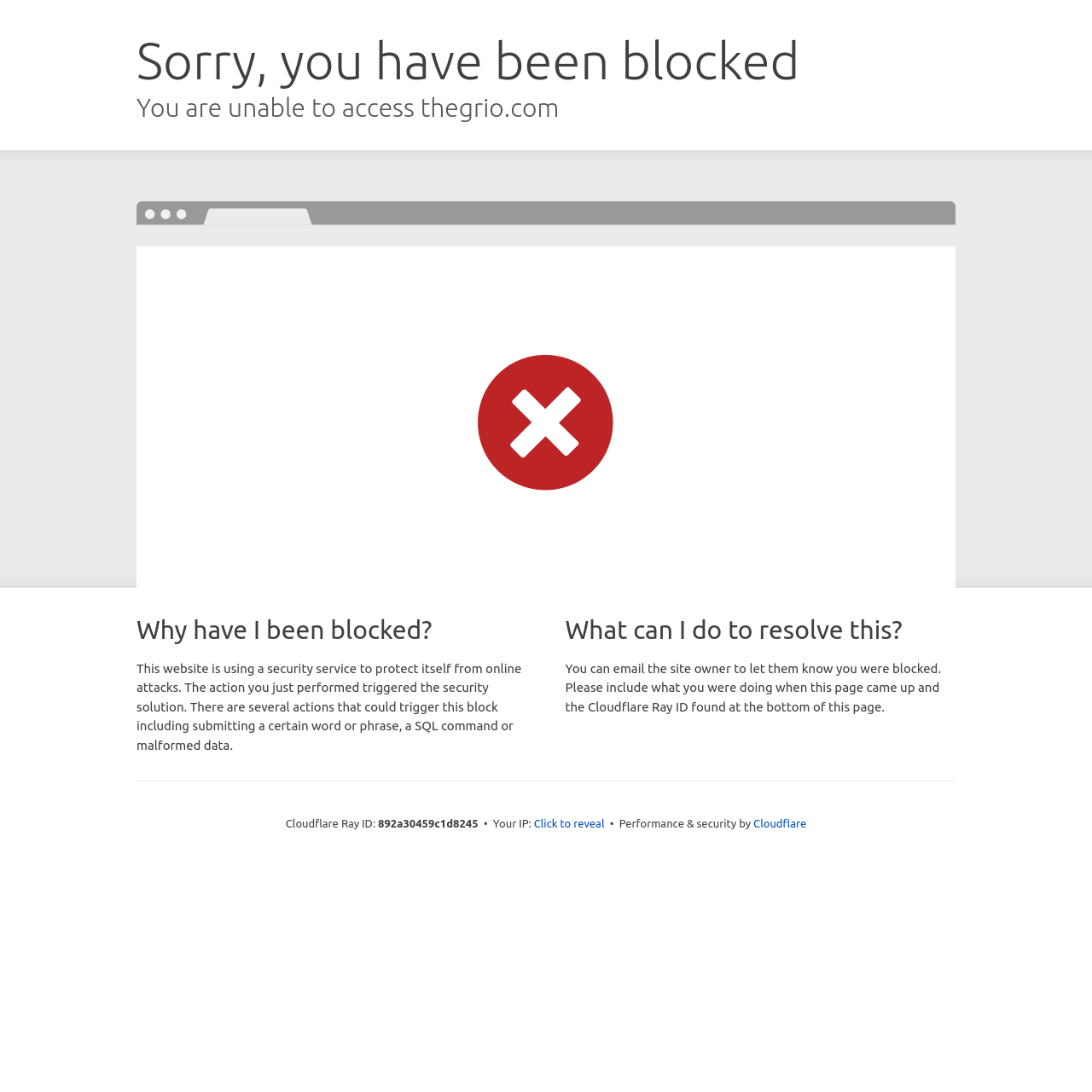Locate and provide the bounding box coordinates for the HTML element that matches this description: "Cloudflare".

[0.69, 0.749, 0.738, 0.76]